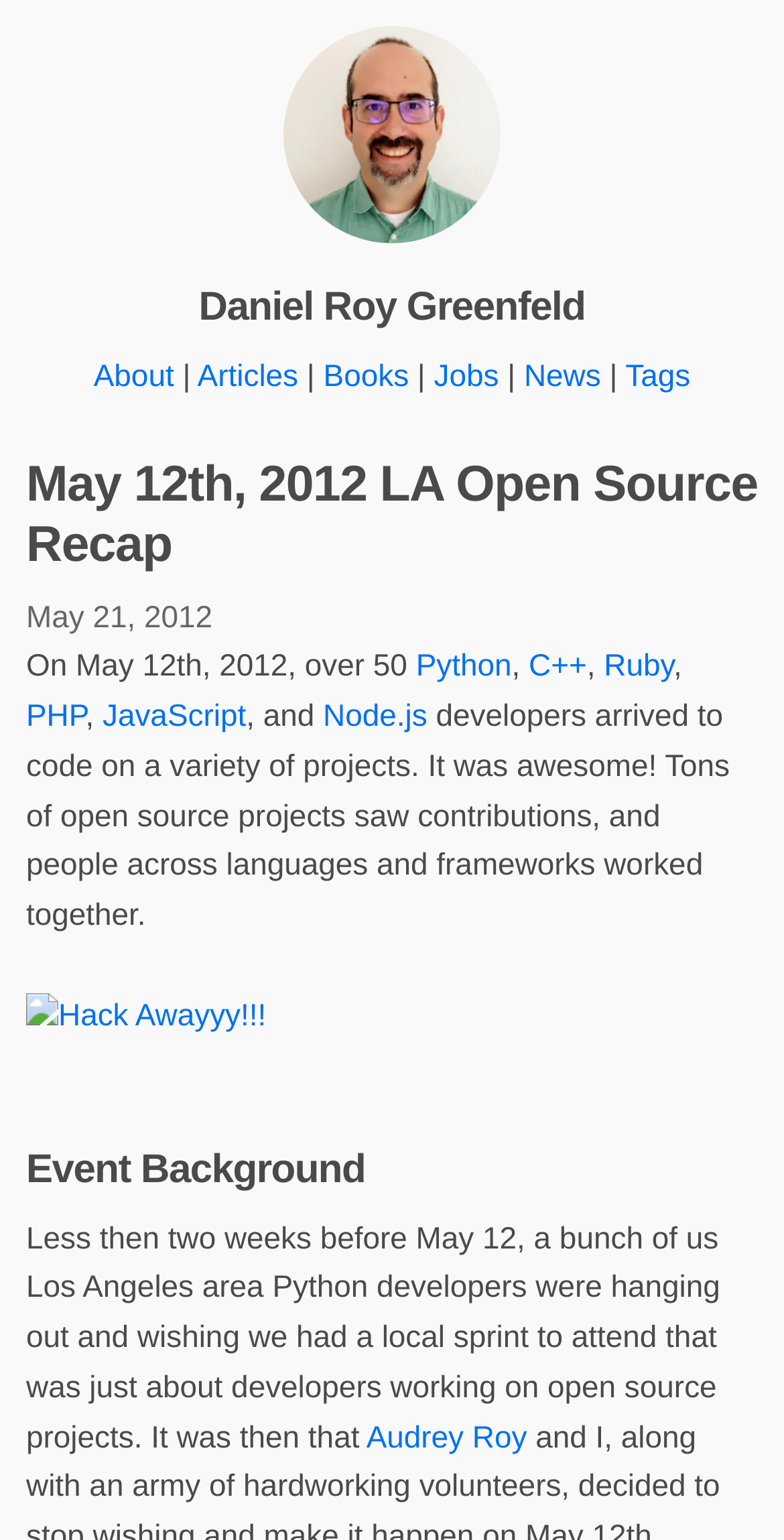Locate the bounding box coordinates of the area to click to fulfill this instruction: "Read the article about LA Open Source Recap". The bounding box should be presented as four float numbers between 0 and 1, in the order [left, top, right, bottom].

[0.033, 0.294, 0.967, 0.373]